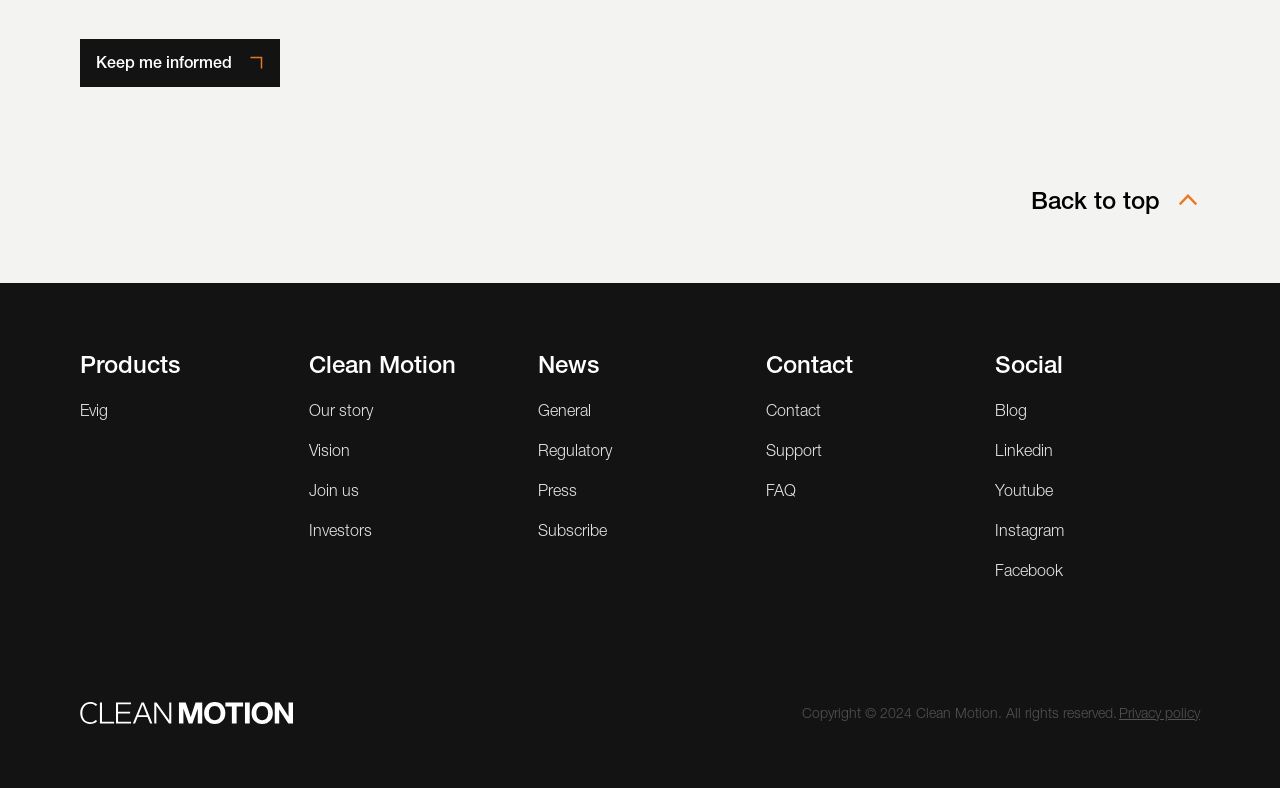Give a short answer to this question using one word or a phrase:
How many main categories are available?

5